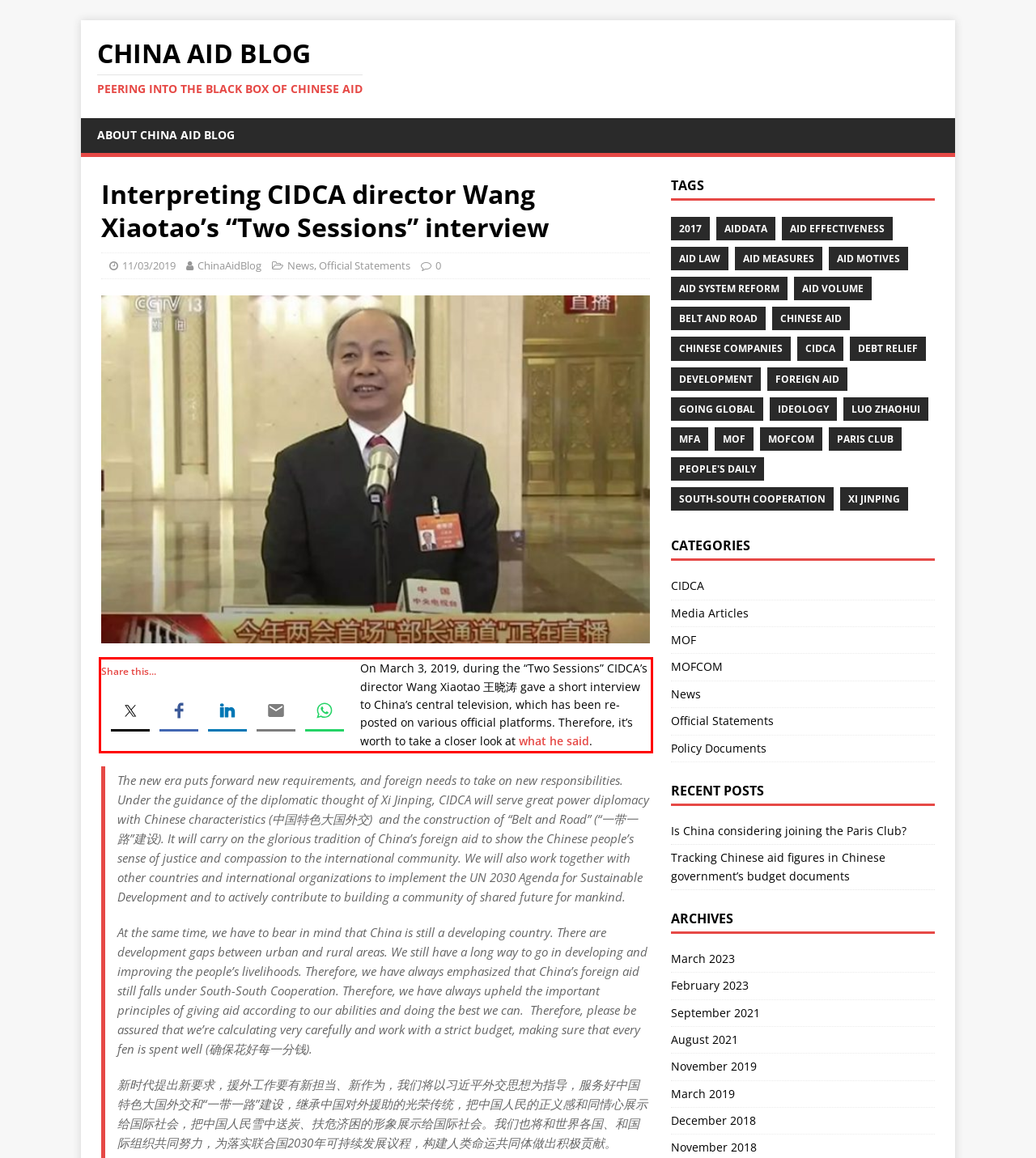You are looking at a screenshot of a webpage with a red rectangle bounding box. Use OCR to identify and extract the text content found inside this red bounding box.

On March 3, 2019, during the “Two Sessions” CIDCA’s director Wang Xiaotao 王晓涛 gave a short interview to China’s central television, which has been re-posted on various official platforms. Therefore, it’s worth to take a closer look at what he said.